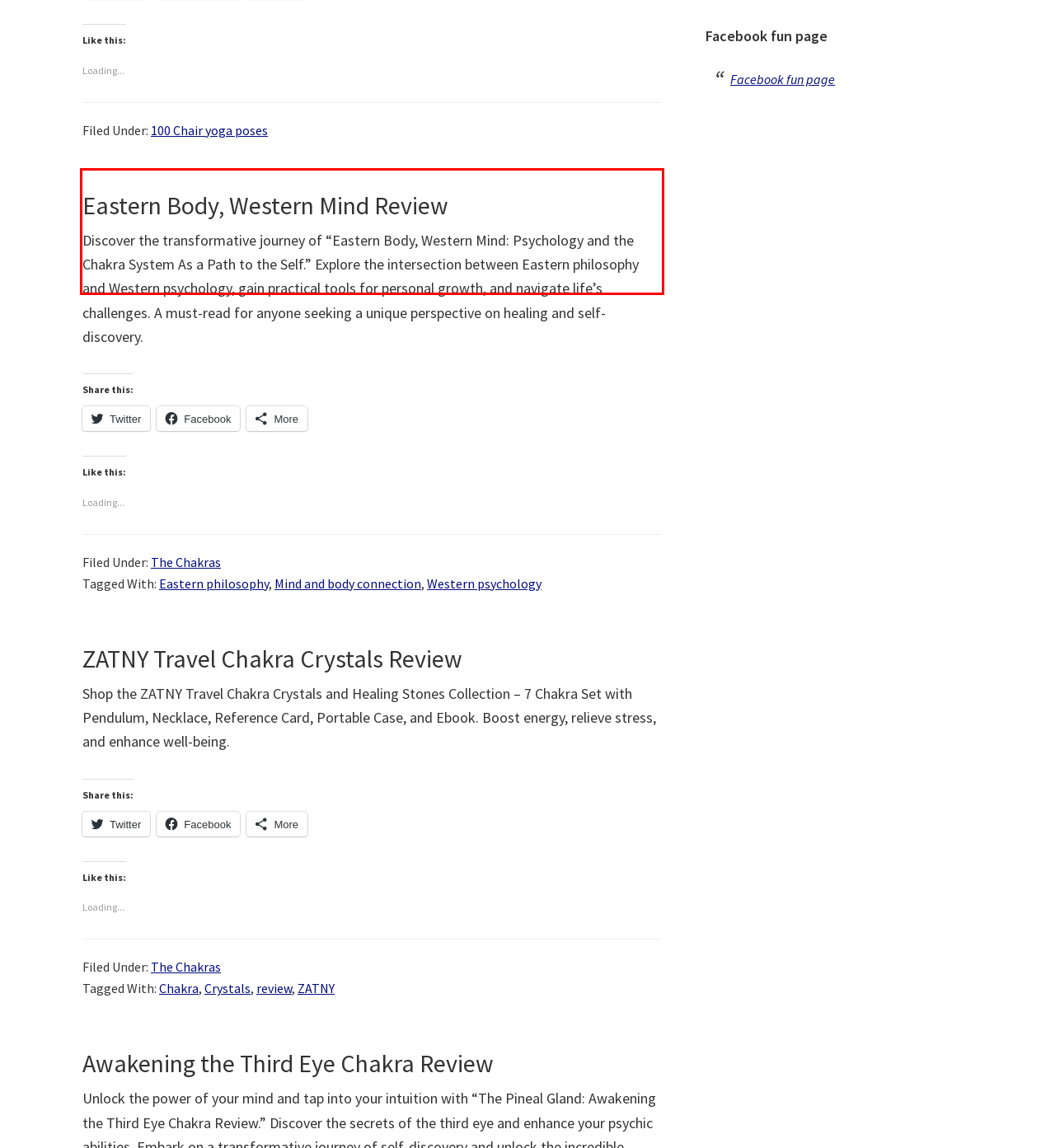In the screenshot of the webpage, find the red bounding box and perform OCR to obtain the text content restricted within this red bounding box.

Discover the transformative journey of “Eastern Body, Western Mind: Psychology and the Chakra System As a Path to the Self.” Explore the intersection between Eastern philosophy and Western psychology, gain practical tools for personal growth, and navigate life’s challenges. A must-read for anyone seeking a unique perspective on healing and self-discovery.